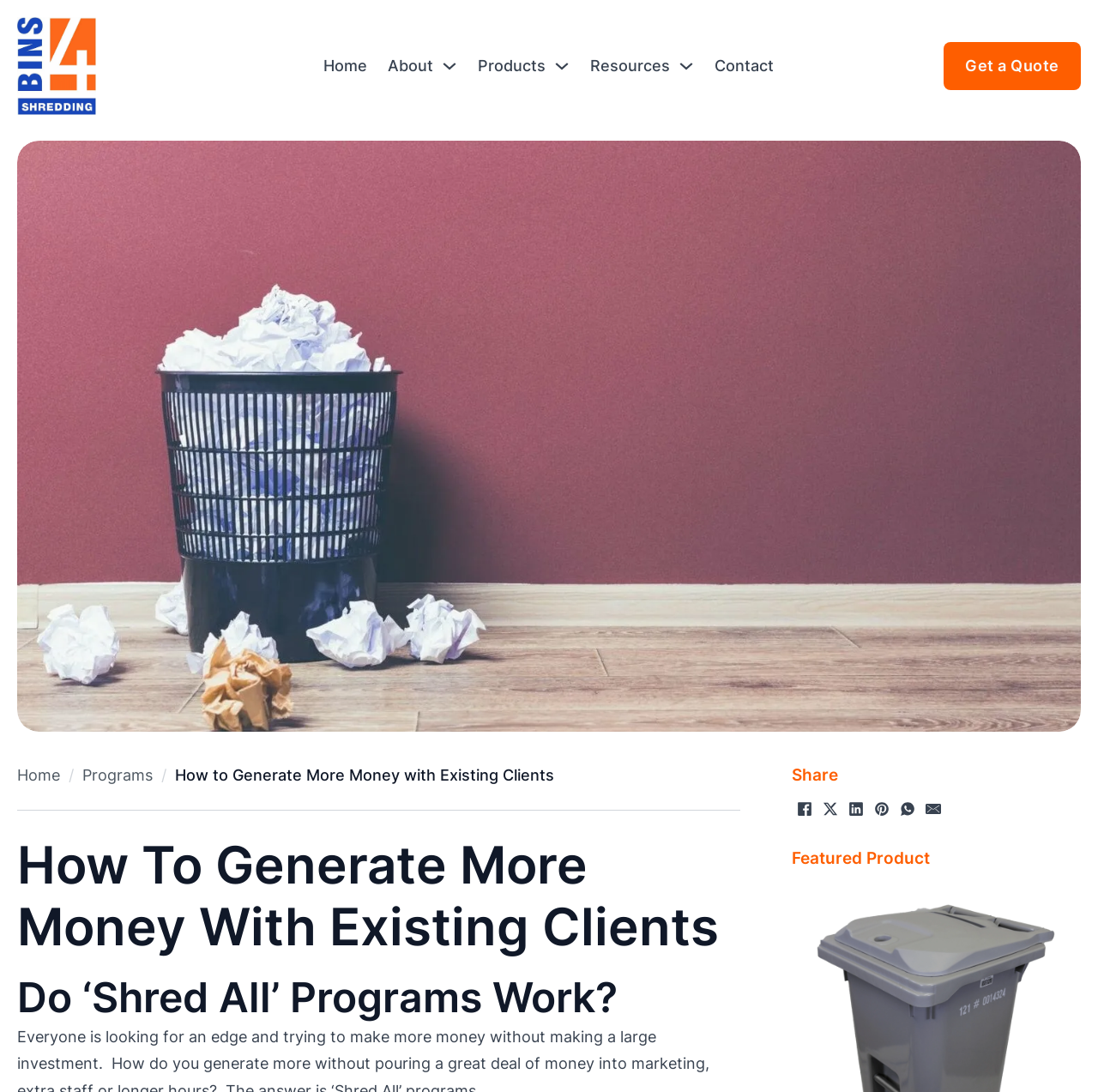Provide the text content of the webpage's main heading.

How To Generate More Money With Existing Clients